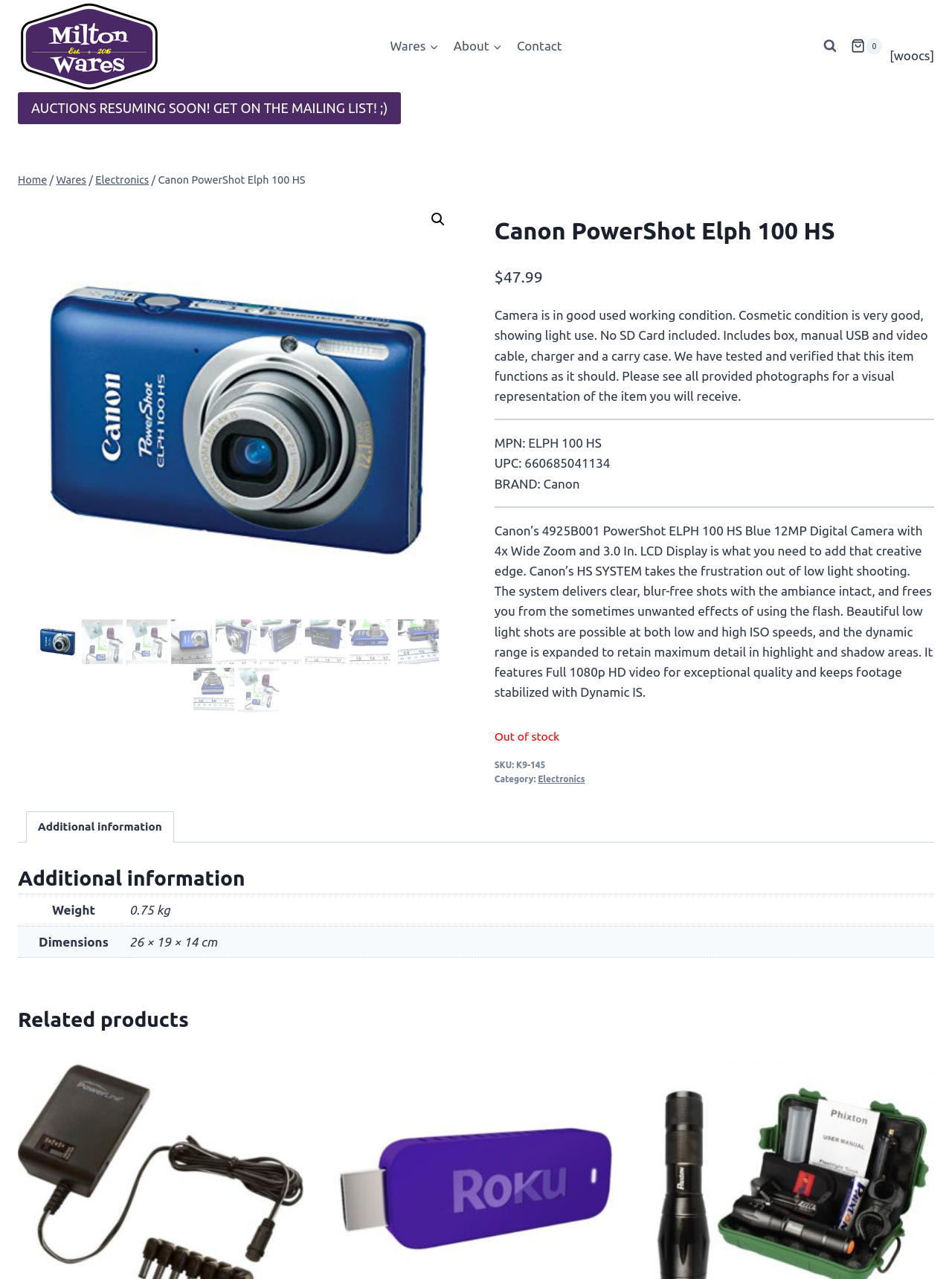Locate the bounding box coordinates of the UI element described by: "title="0K9-145stock"". The bounding box coordinates should consist of four float numbers between 0 and 1, i.e., [left, top, right, bottom].

[0.019, 0.156, 0.481, 0.5]